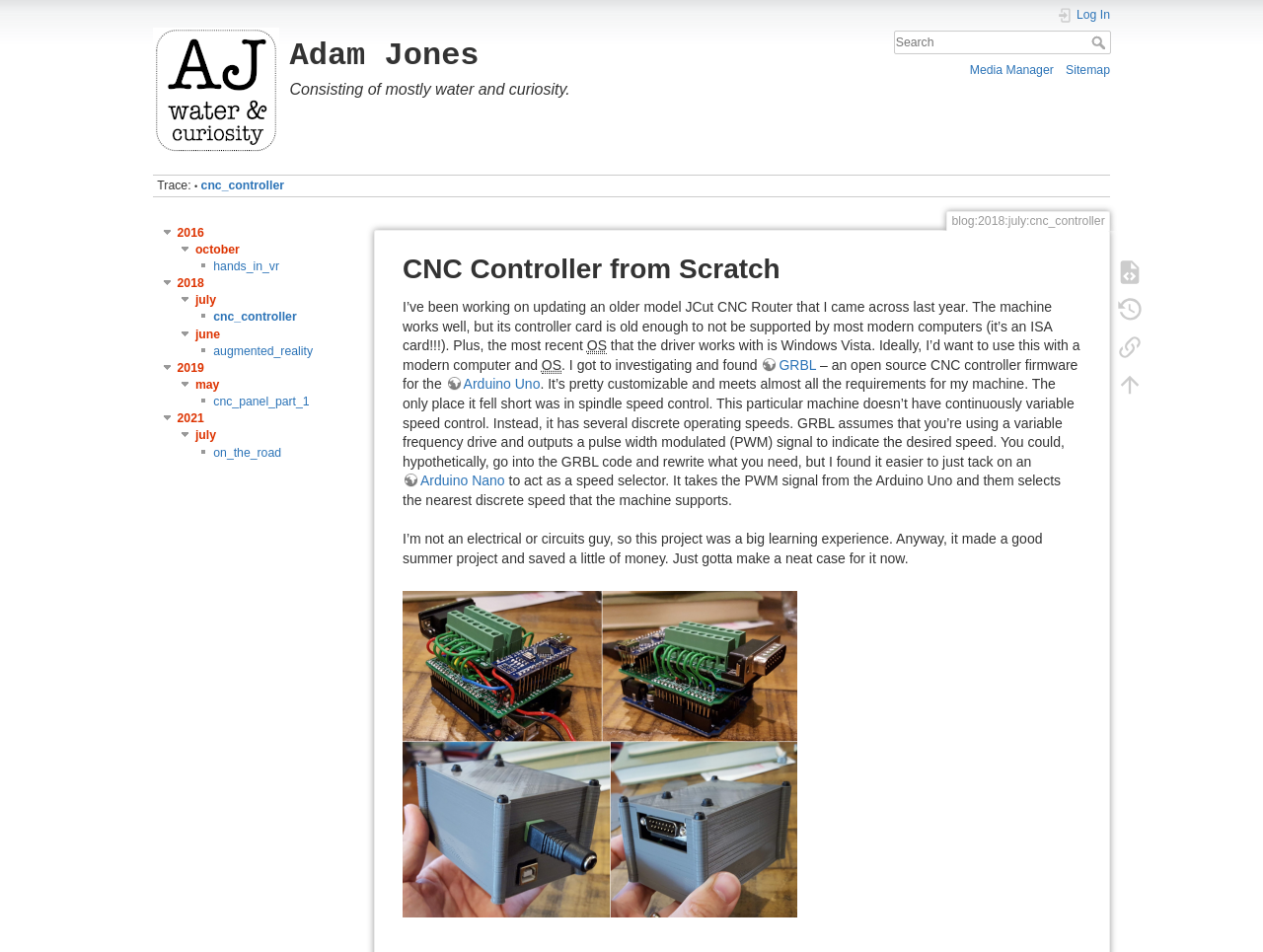Identify the title of the webpage and provide its text content.

Adam Jones
Consisting of mostly water and curiosity.